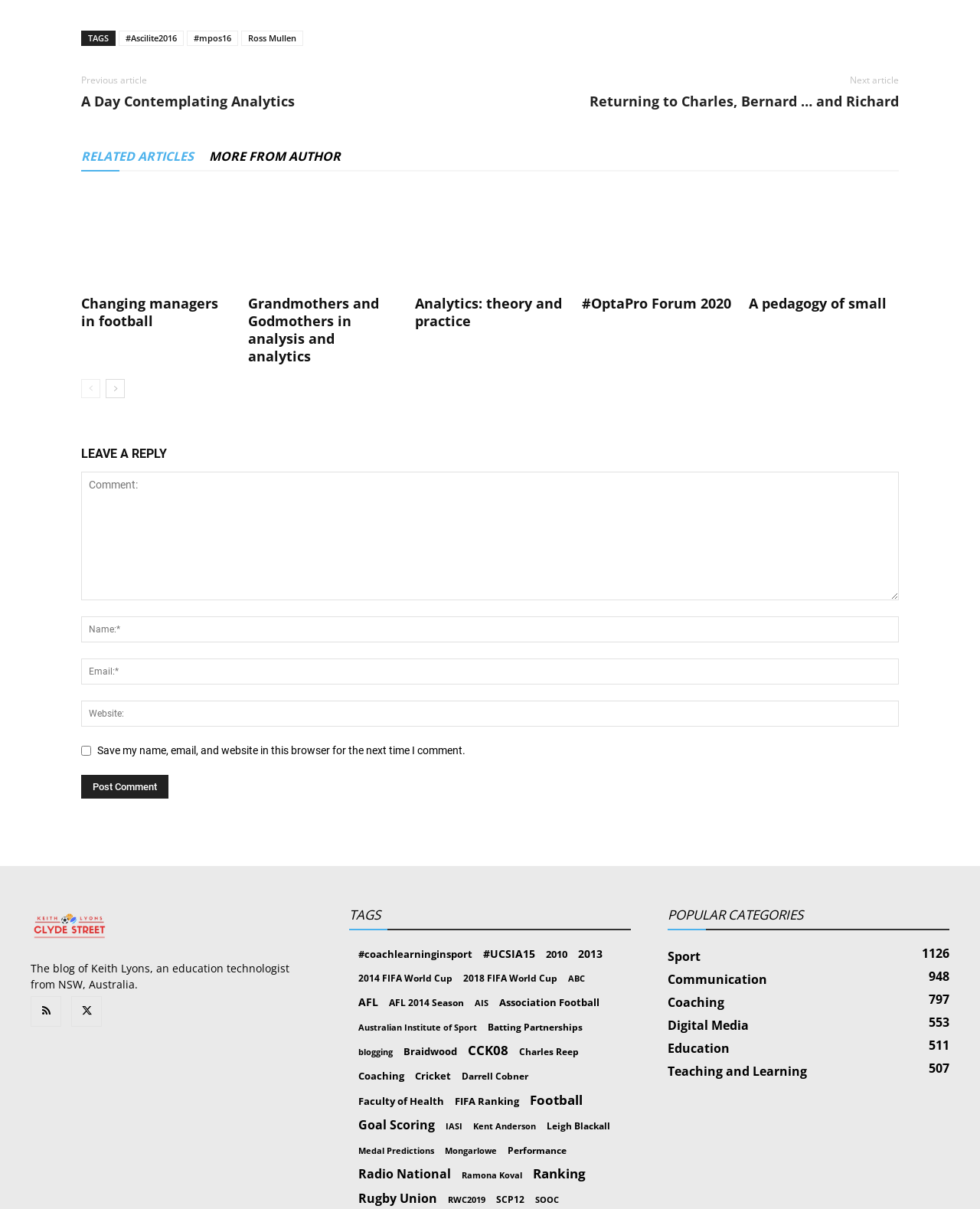Based on the image, please elaborate on the answer to the following question:
What is the title of the latest article?

I looked at the first article link under the 'RELATED ARTICLES MORE FROM AUTHOR' heading, and the title is 'Changing managers in football'.